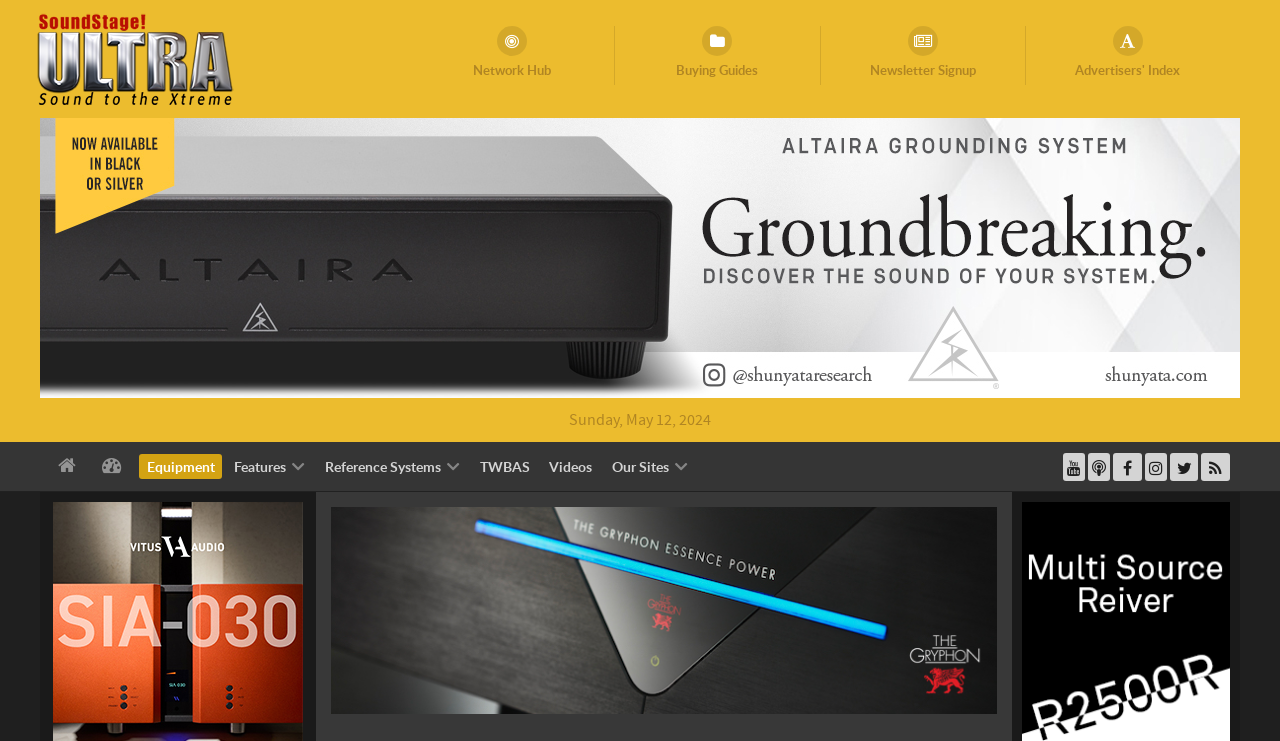Please identify the bounding box coordinates of the area I need to click to accomplish the following instruction: "Go to Home page".

[0.04, 0.613, 0.07, 0.644]